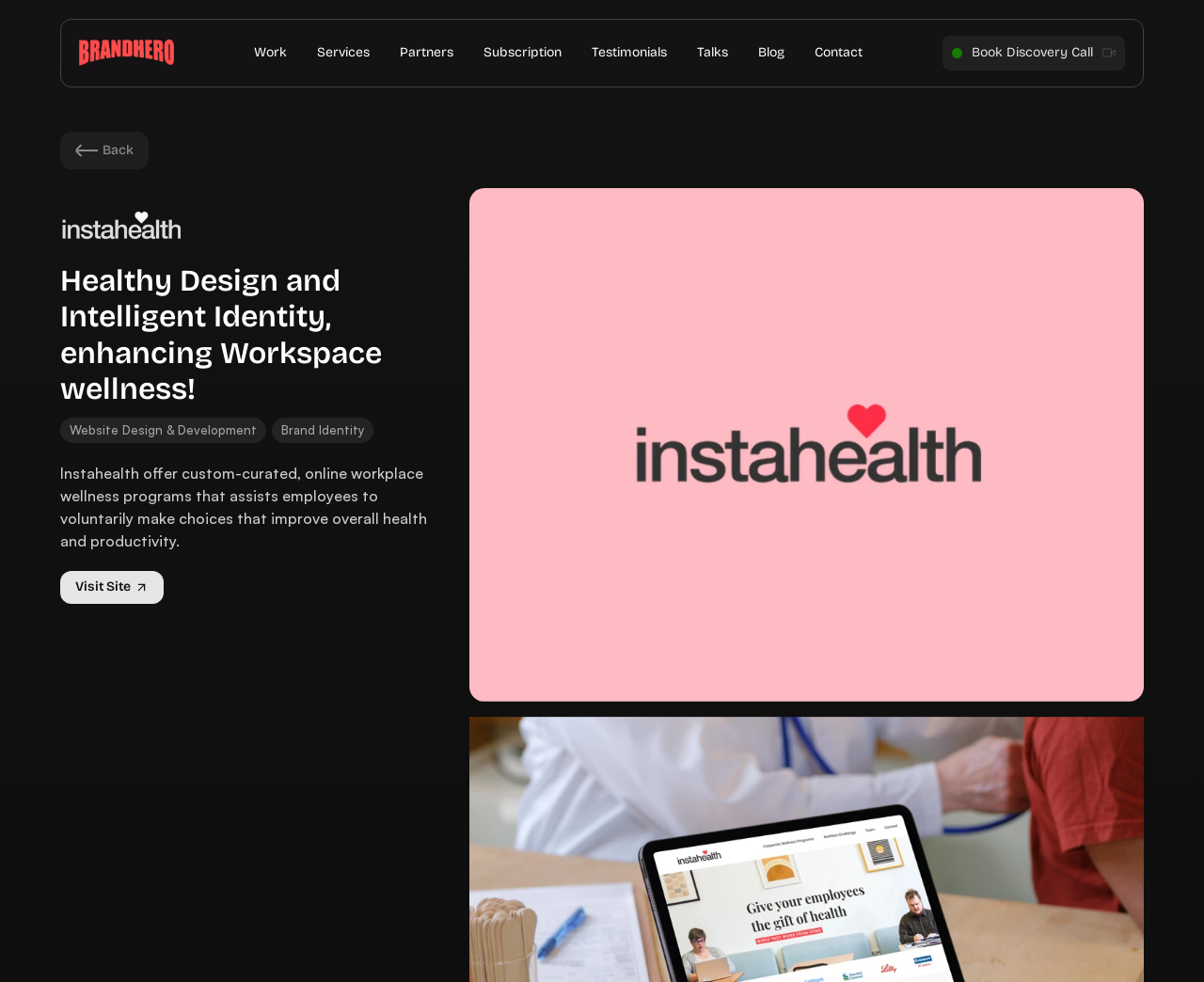Identify and provide the main heading of the webpage.

Healthy Design and Intelligent Identity, enhancing Workspace wellness!